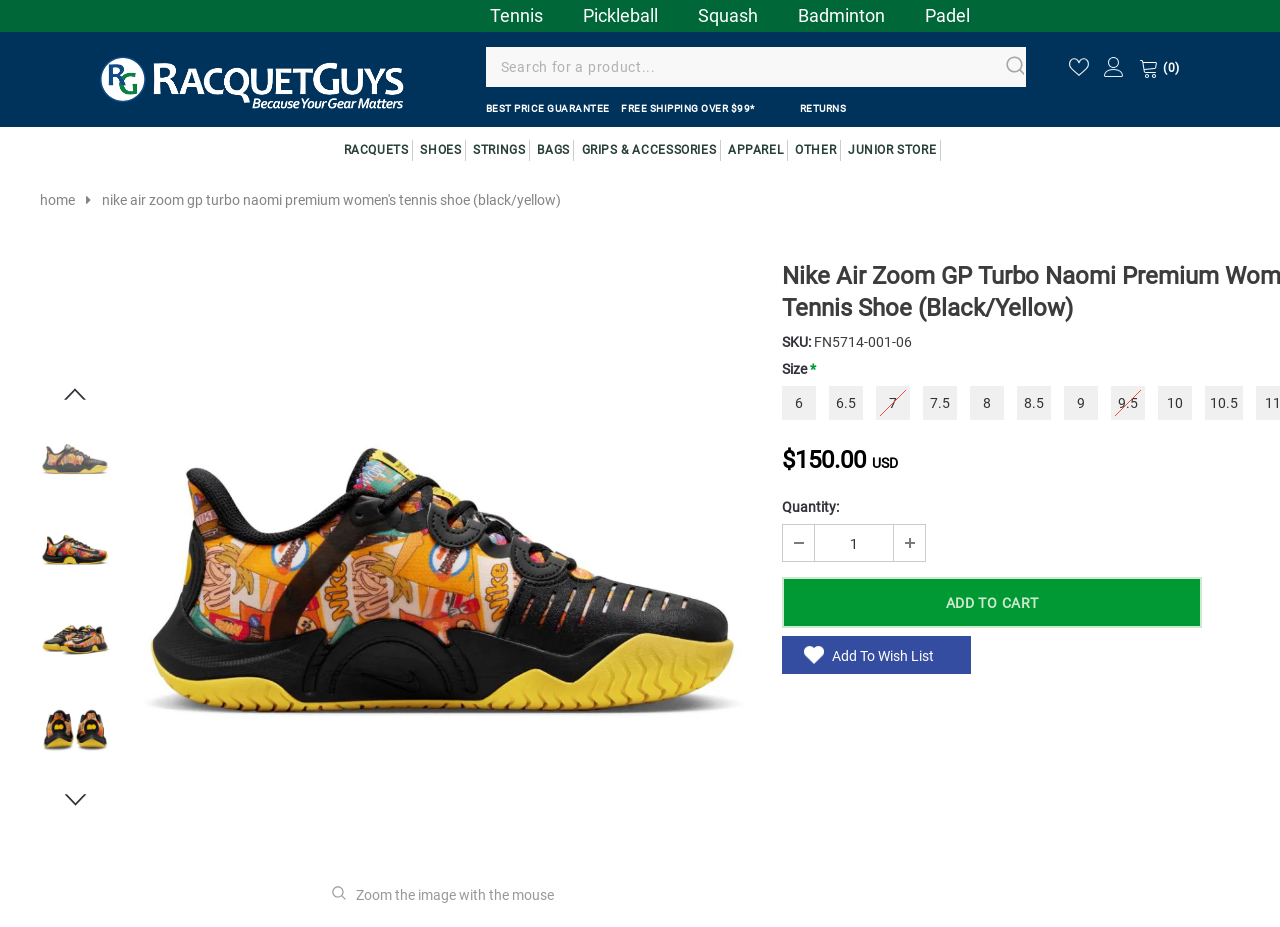Locate the bounding box of the user interface element based on this description: "Best Price Guarantee".

[0.379, 0.111, 0.476, 0.123]